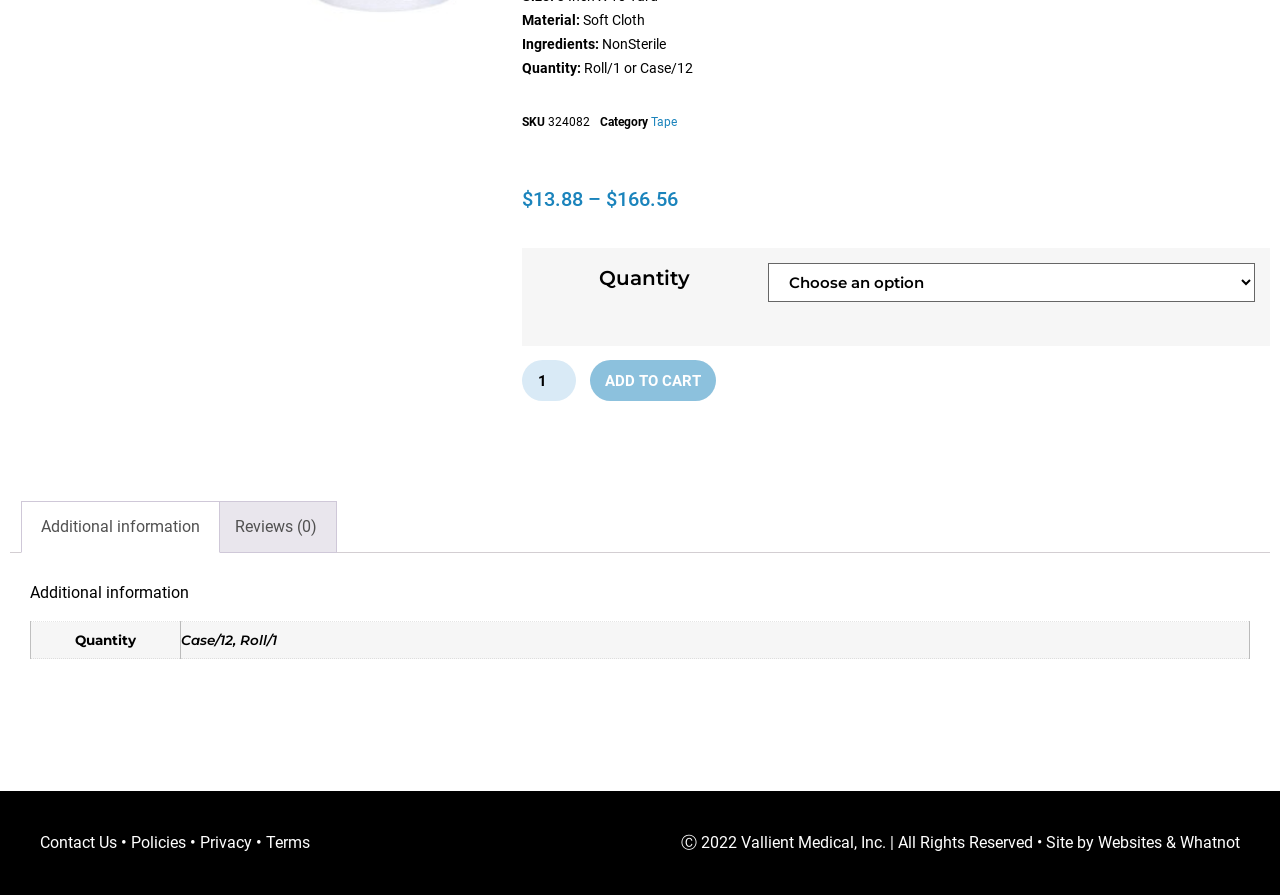Locate the UI element described by Policies in the provided webpage screenshot. Return the bounding box coordinates in the format (top-left x, top-left y, bottom-right x, bottom-right y), ensuring all values are between 0 and 1.

[0.102, 0.931, 0.145, 0.952]